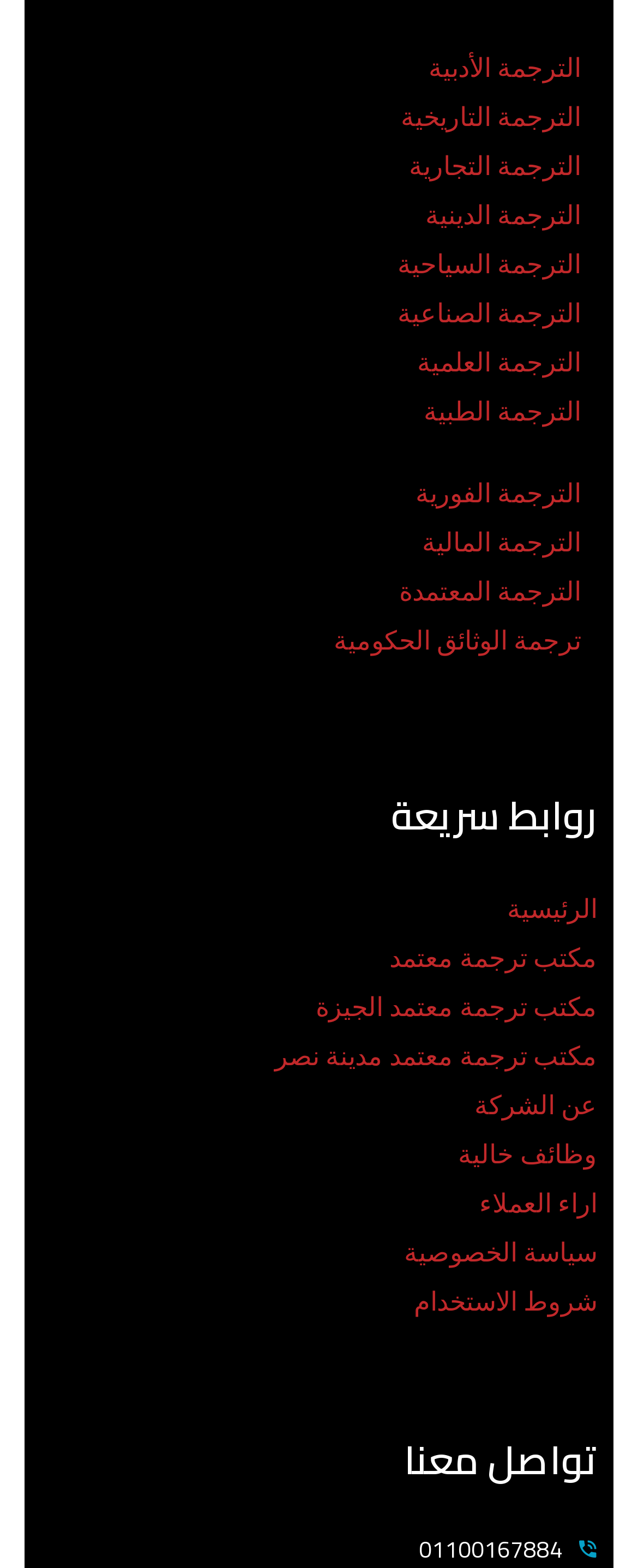Locate the bounding box coordinates of the element you need to click to accomplish the task described by this instruction: "click on literary translation".

[0.672, 0.028, 0.91, 0.06]